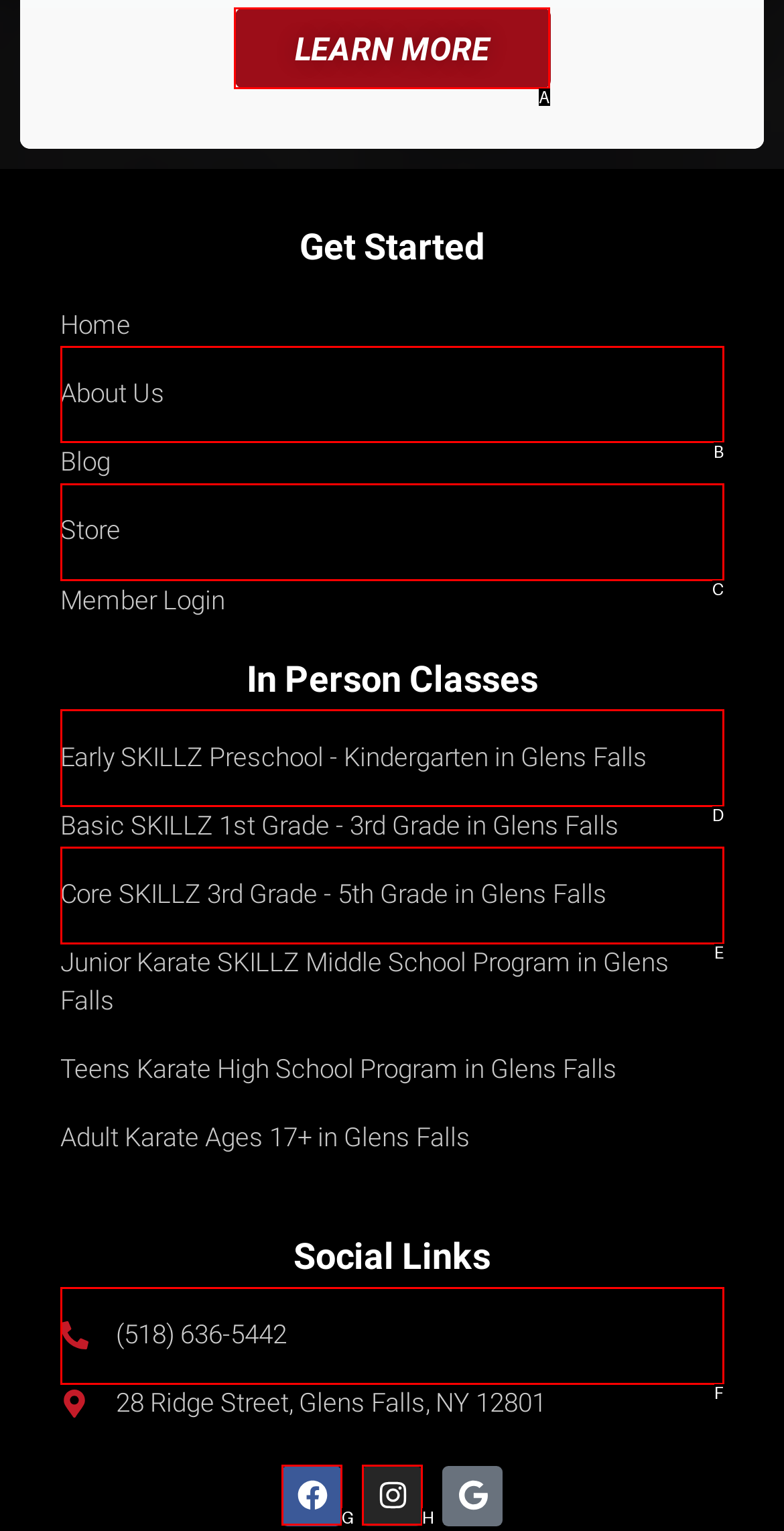Identify the correct option to click in order to complete this task: Click on LEARN MORE about our program
Answer with the letter of the chosen option directly.

A